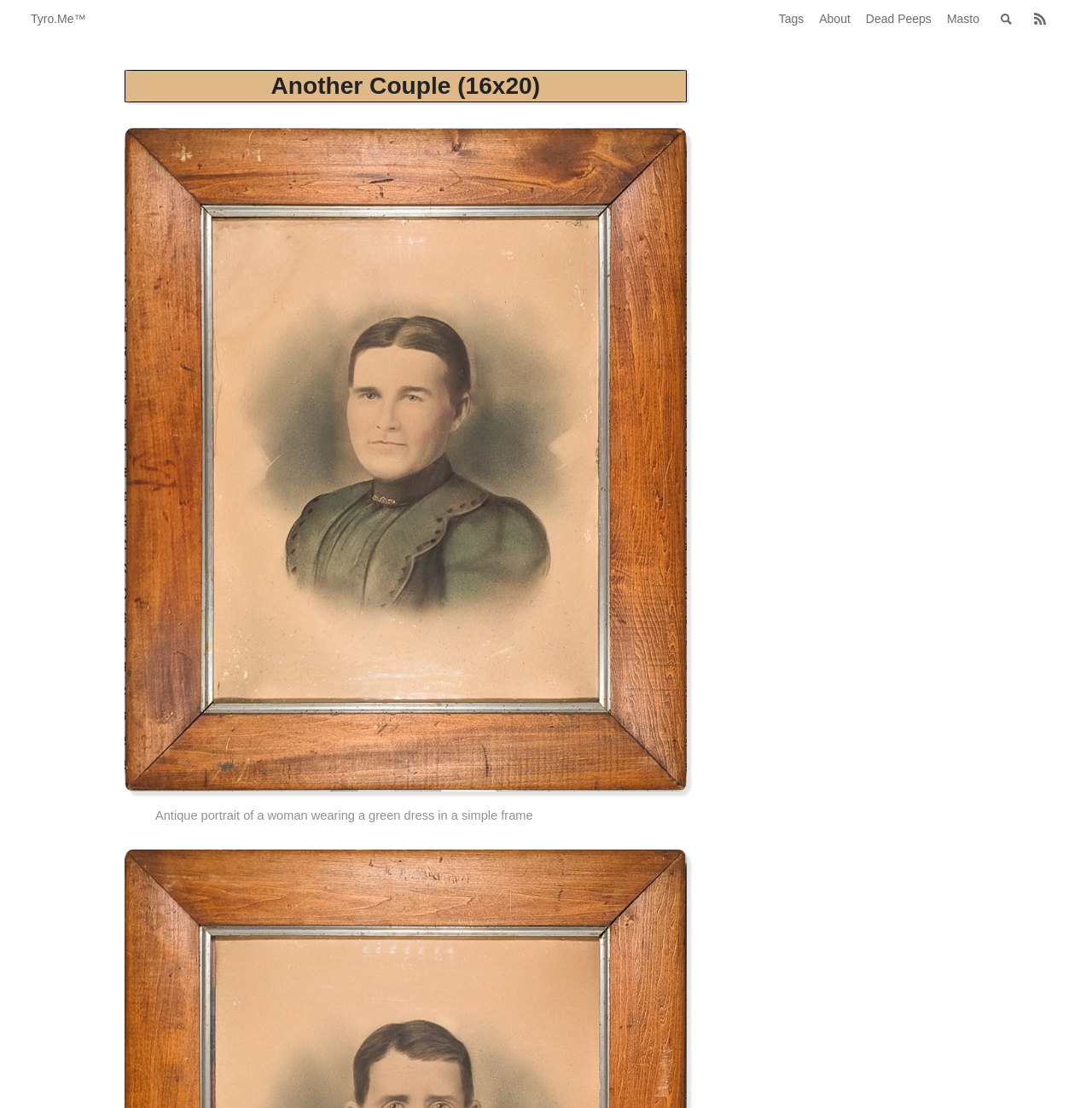What is the subject of the image?
Could you give a comprehensive explanation in response to this question?

Based on the OCR text of the image element, it is described as 'Antique portrait of a woman wearing a green dress in a simple frame', so the subject of the image is a woman in a green dress.